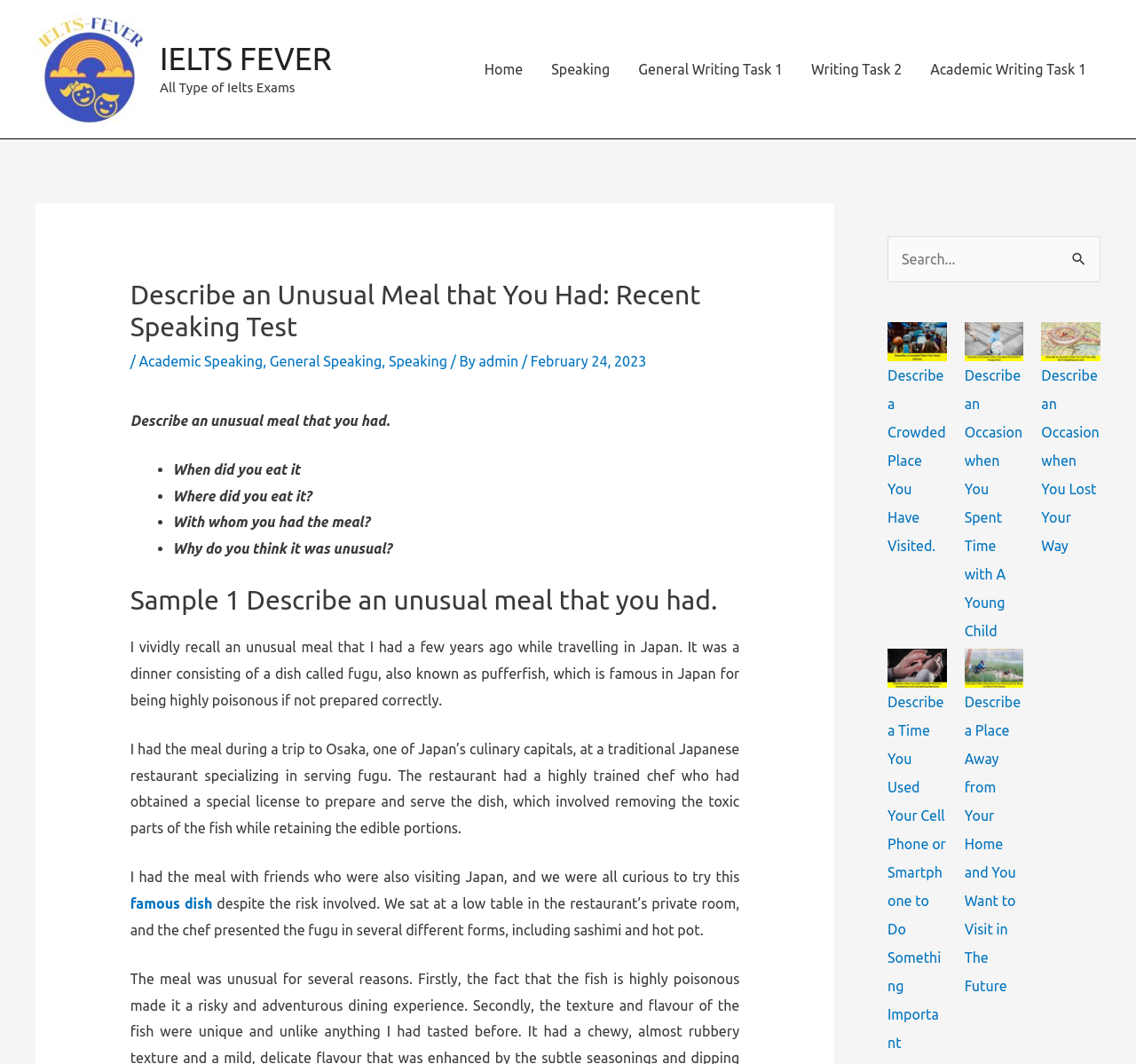What is the topic of the speaking test?
Make sure to answer the question with a detailed and comprehensive explanation.

The topic of the speaking test is 'Describe an unusual meal that you had' as indicated by the heading and the sample answer provided on the webpage.